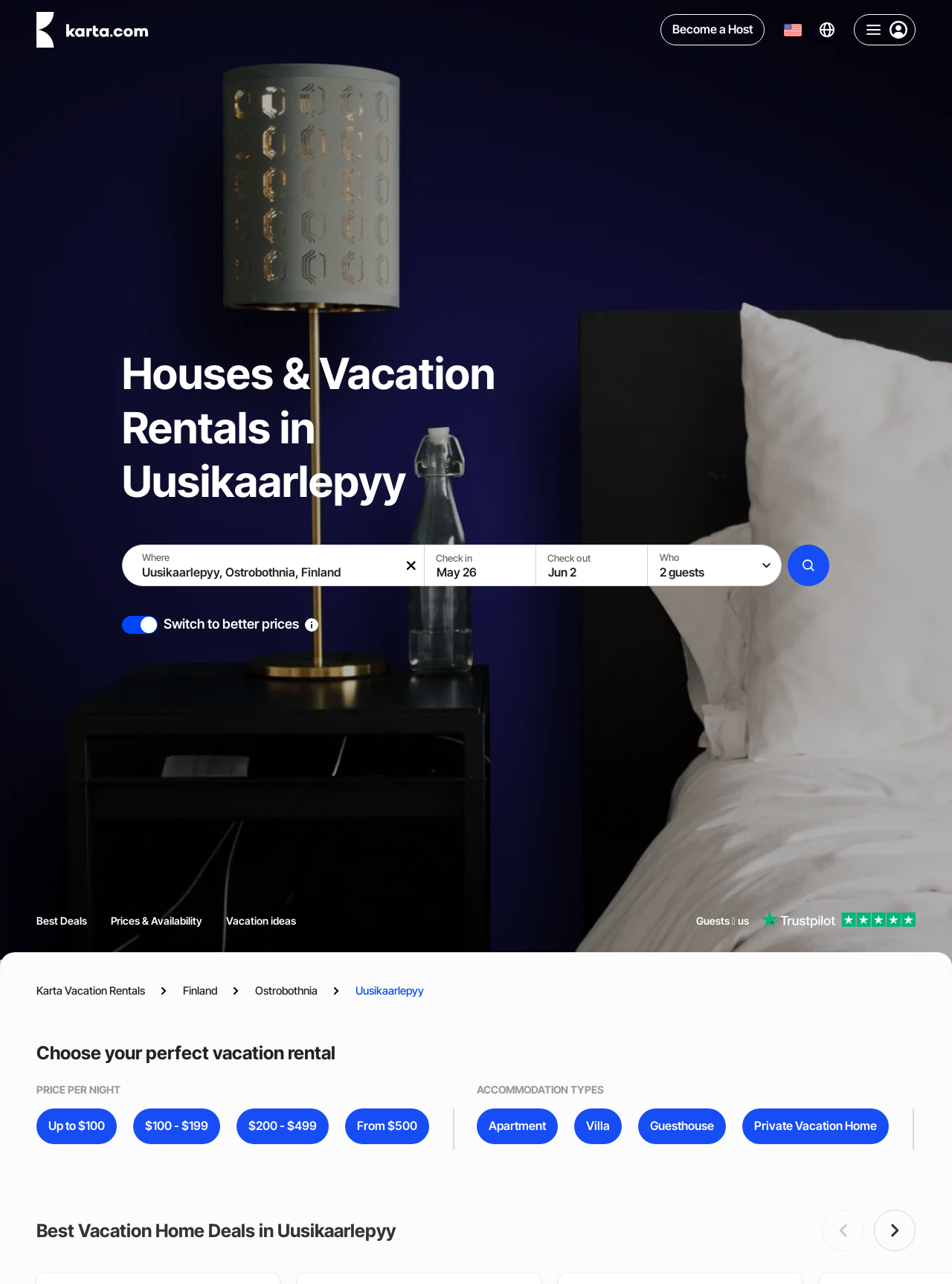Use a single word or phrase to respond to the question:
How many guests can be accommodated?

2 guests